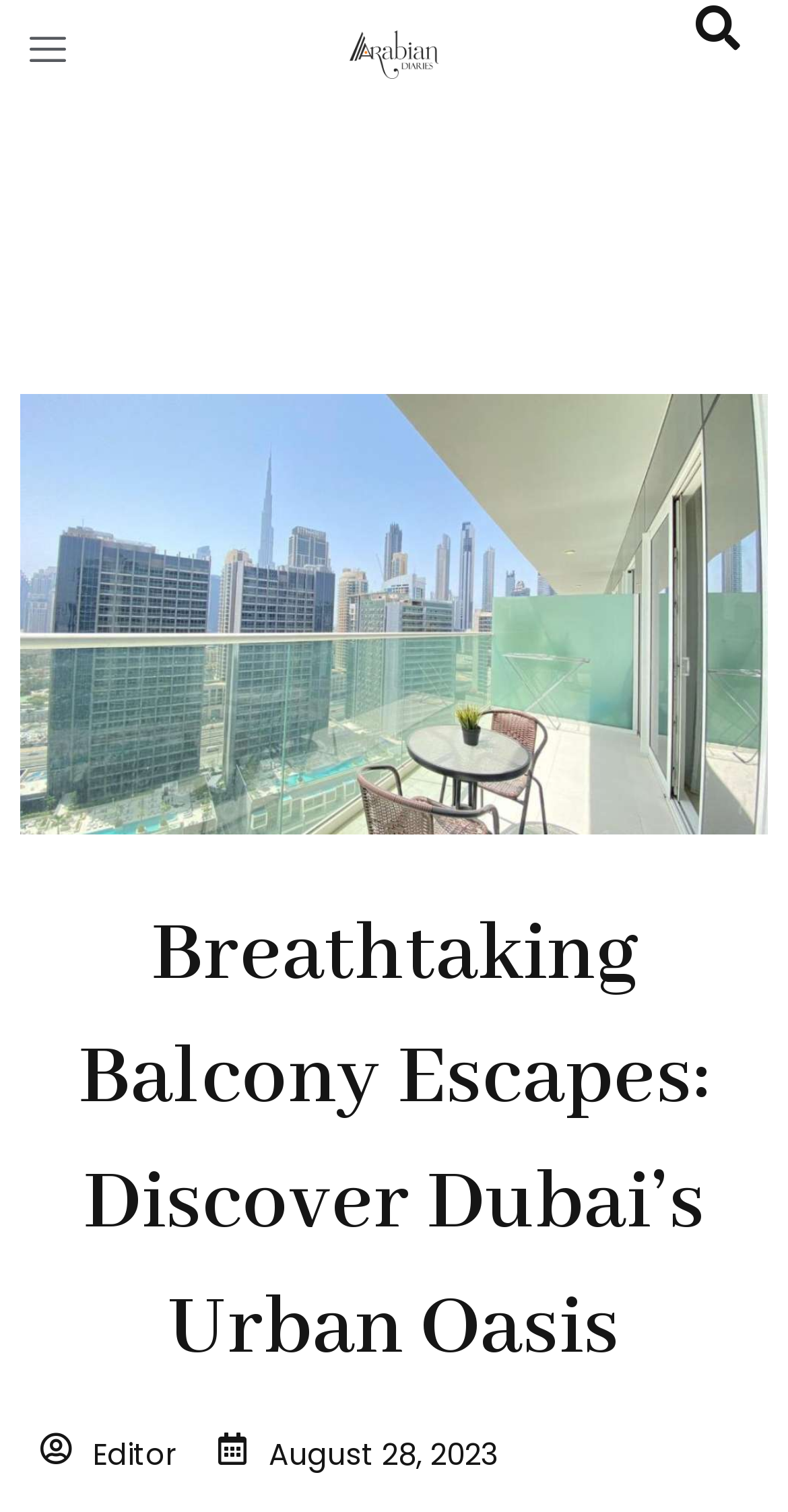Using details from the image, please answer the following question comprehensively:
Who is the author of the article?

The author of the article can be found in the StaticText element with the text 'Editor', which is located at the bottom of the webpage.